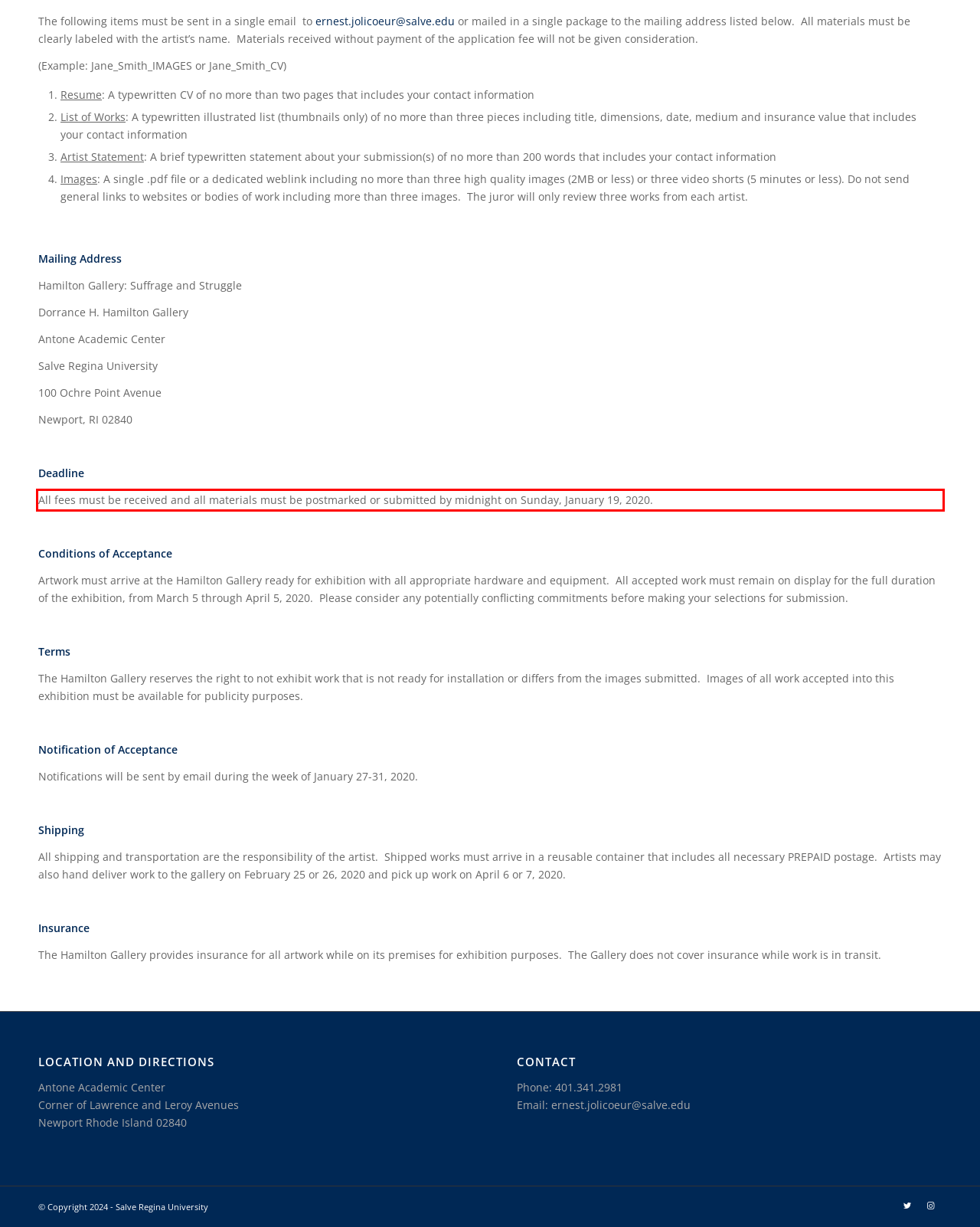You are provided with a screenshot of a webpage that includes a red bounding box. Extract and generate the text content found within the red bounding box.

All fees must be received and all materials must be postmarked or submitted by midnight on Sunday, January 19, 2020.